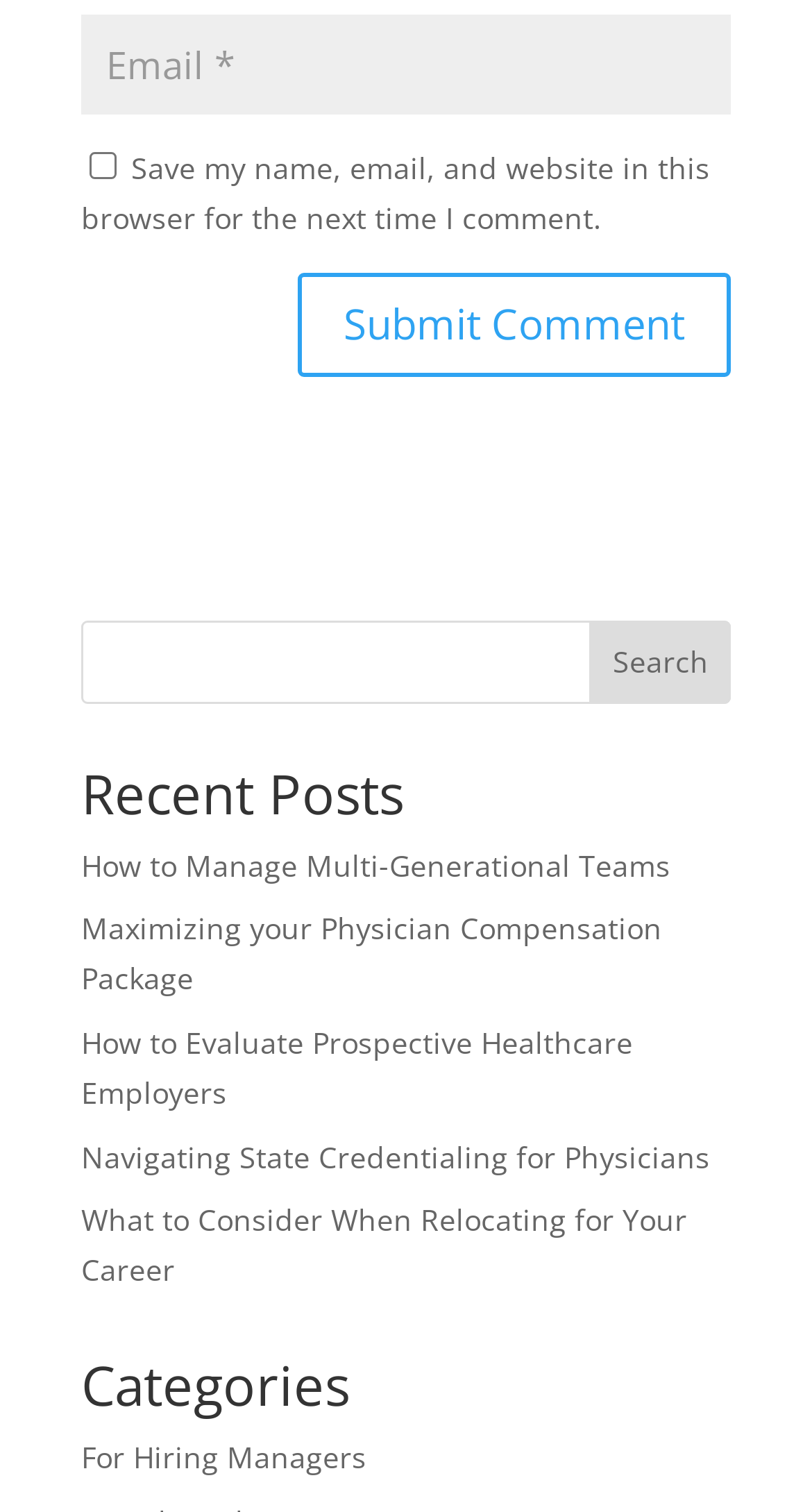Can you determine the bounding box coordinates of the area that needs to be clicked to fulfill the following instruction: "Leave a reply"?

None